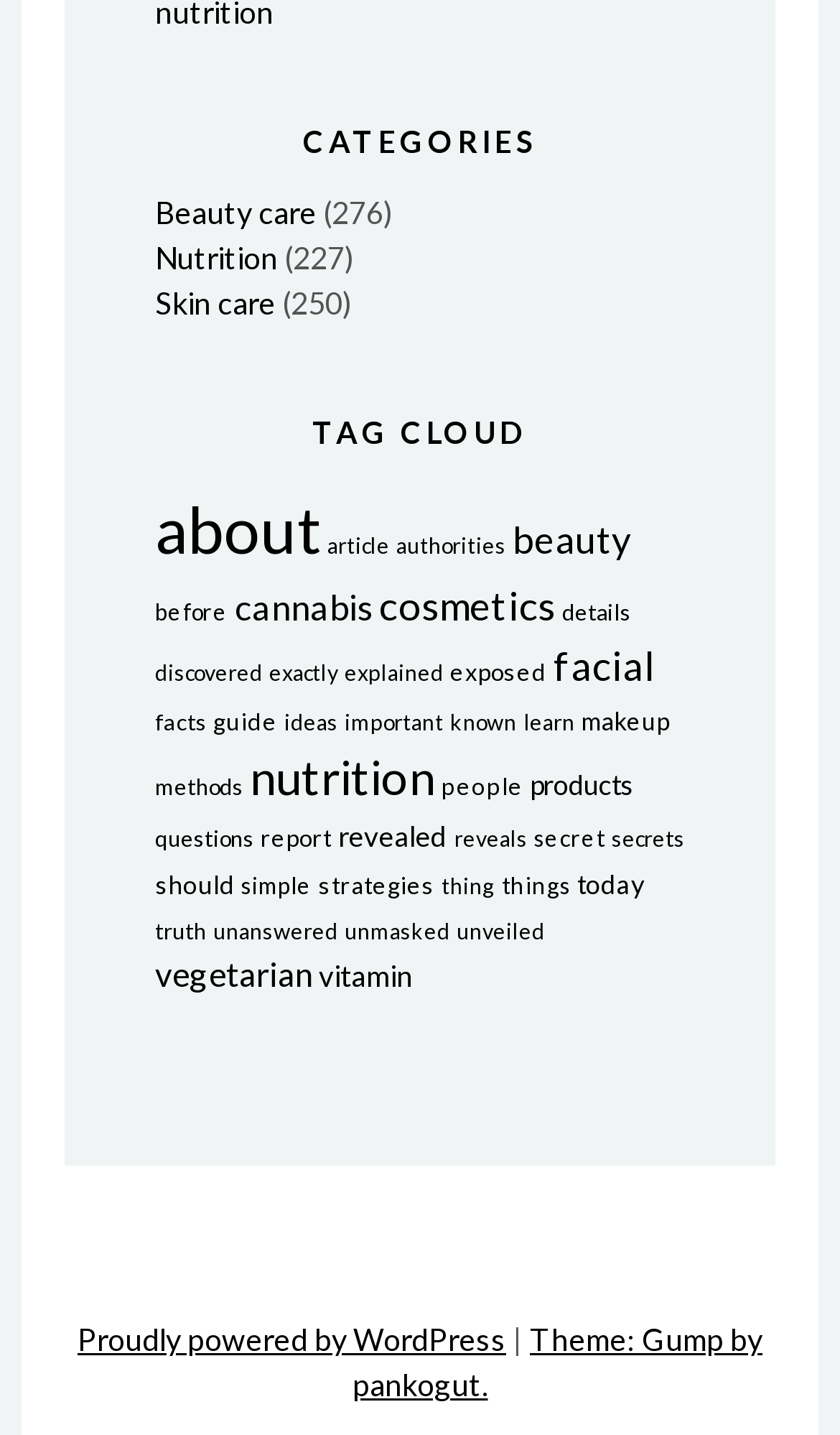Find the bounding box coordinates for the area you need to click to carry out the instruction: "Click on the 'Beauty care' link". The coordinates should be four float numbers between 0 and 1, indicated as [left, top, right, bottom].

[0.185, 0.135, 0.377, 0.161]